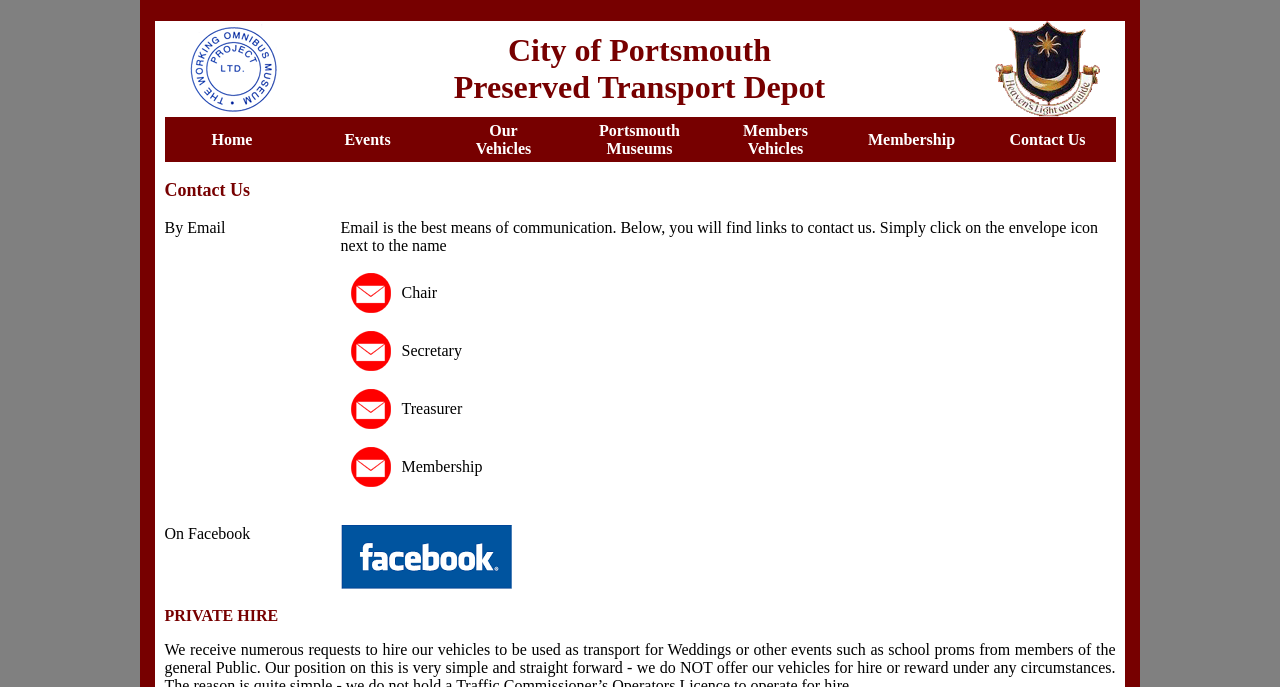How many links are available in the 'Our Vehicles' table cell?
Refer to the image and provide a one-word or short phrase answer.

2